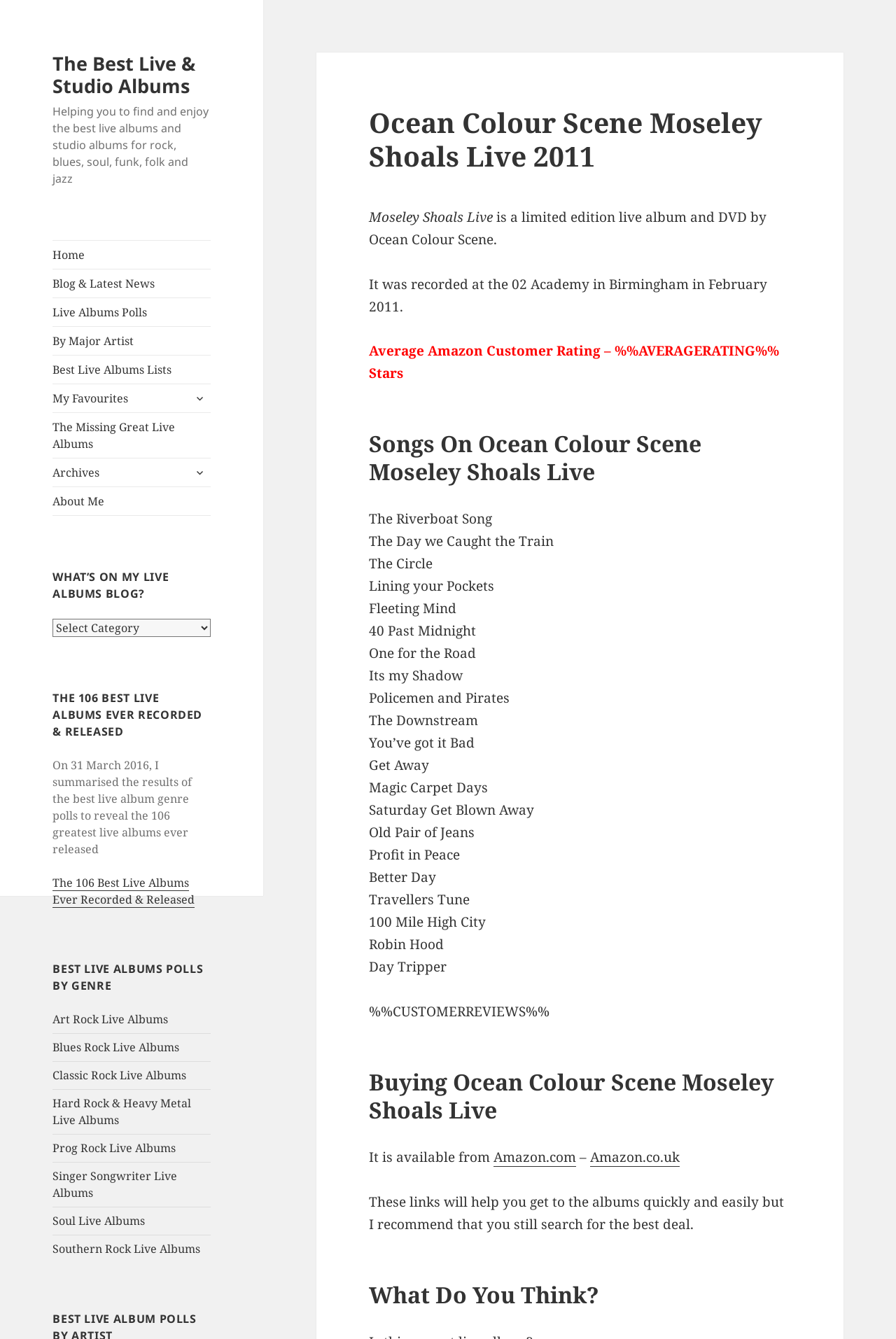Provide a comprehensive description of the webpage.

This webpage is about Ocean Colour Scene's live album and DVD, Moseley Shoals Live, which was recorded at the 02 Academy in Birmingham in February 2011. The page is divided into several sections, with a navigation menu at the top left corner, featuring links to various parts of the website, such as "Home", "Blog & Latest News", and "Live Albums Polls".

Below the navigation menu, there is a brief introduction to the website, stating its purpose of helping users find and enjoy the best live albums and studio albums across various genres. 

The main content of the page is dedicated to Moseley Shoals Live, with a heading that displays the album's title. The album's description is provided, along with its average Amazon customer rating. The tracklist of the album is also listed, featuring 20 songs.

Further down the page, there are sections dedicated to buying the album, with links to Amazon.com and Amazon.co.uk, and a note encouraging users to search for the best deal. Finally, there is a section titled "What Do You Think?", which appears to be a call to action for users to share their opinions or thoughts about the album.

Throughout the page, there are various headings and subheadings that organize the content and make it easier to navigate. The overall layout is clean and easy to follow, with a focus on providing information about Moseley Shoals Live and facilitating user engagement.